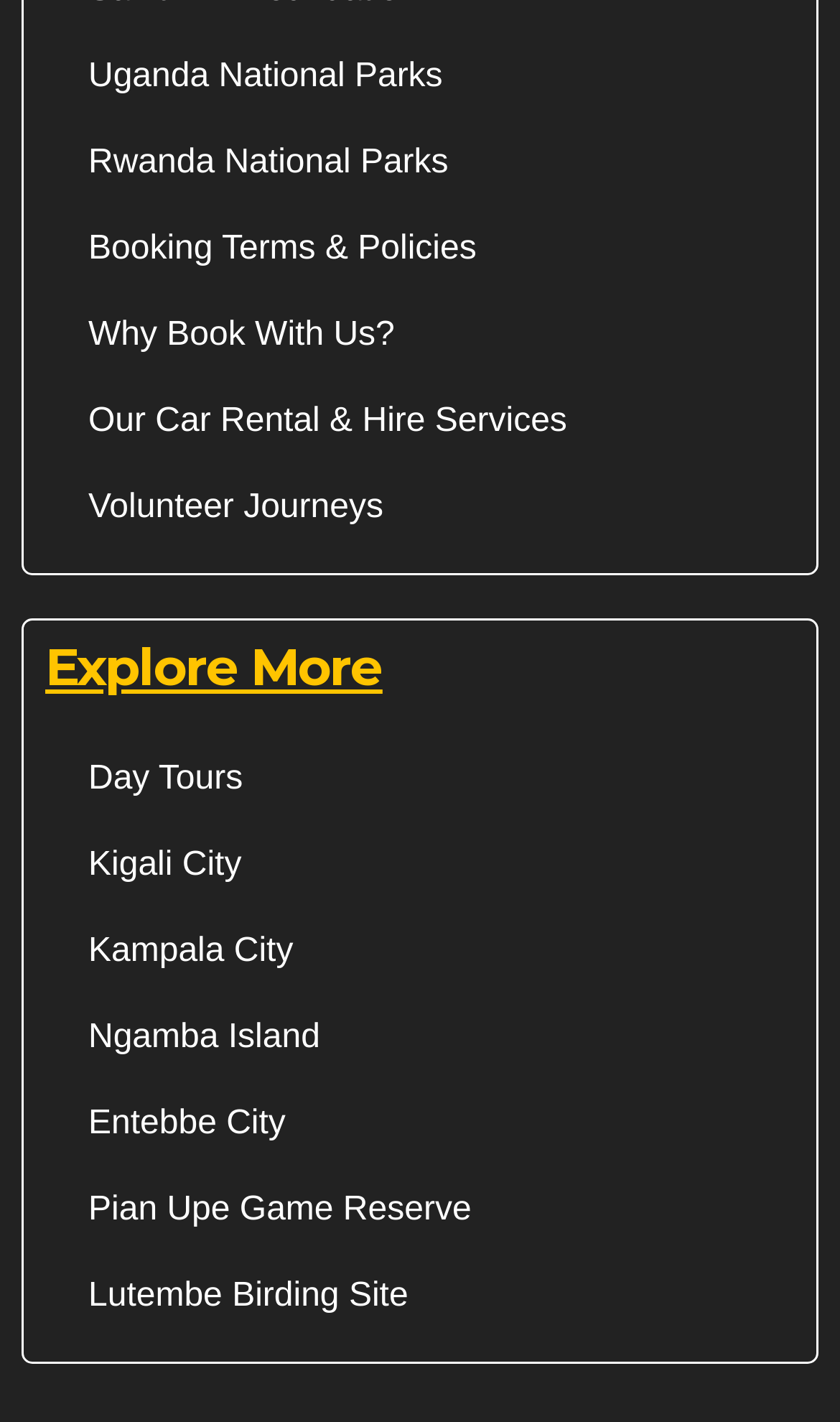Use a single word or phrase to answer the following:
What type of services are offered by the website?

Car Rental & Hire Services